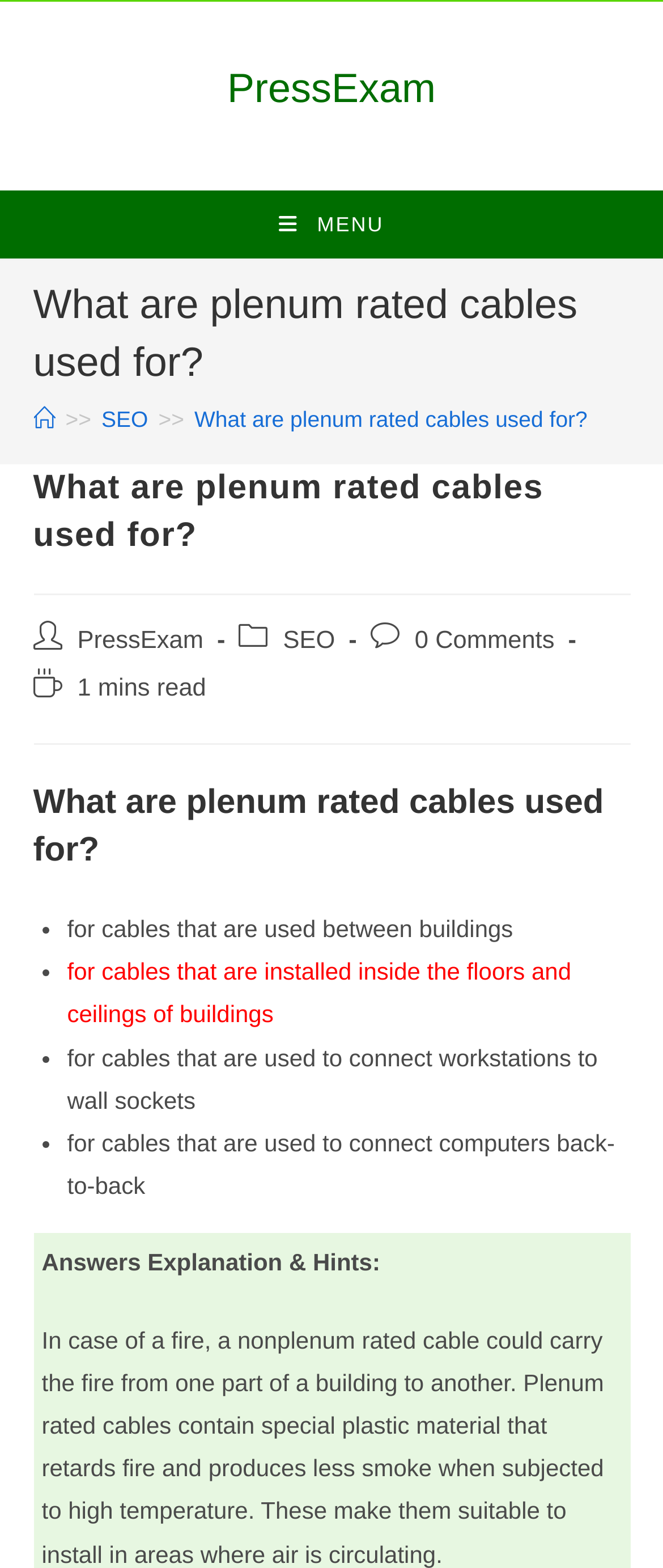Please provide a short answer using a single word or phrase for the question:
What is the category of this post?

SEO